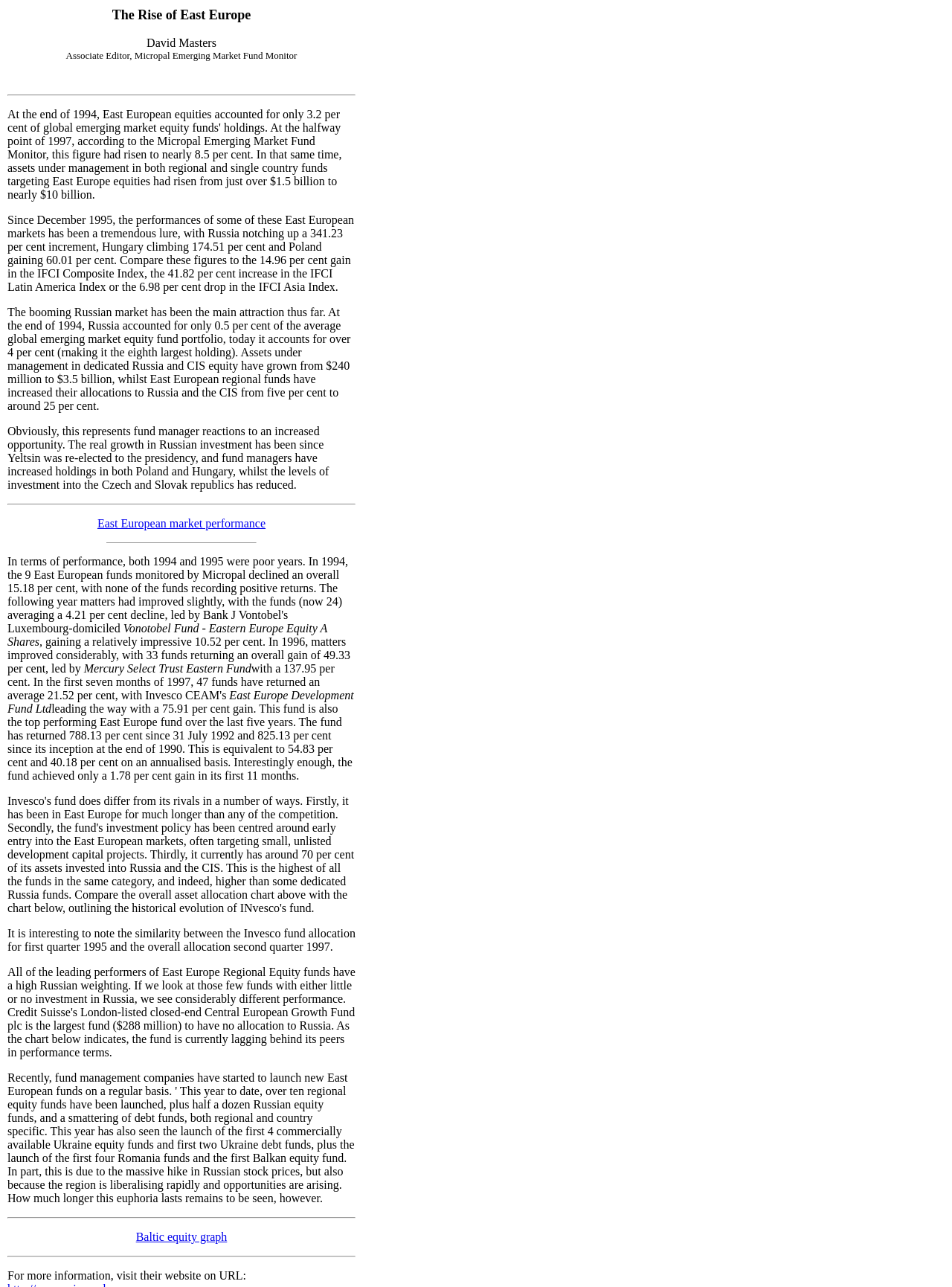What is the current allocation of Russia and CIS equity in East European regional funds?
Please provide a comprehensive answer based on the visual information in the image.

The answer can be found in the third paragraph of the webpage, where it is mentioned that 'East European regional funds have increased their allocations to Russia and the CIS from five per cent to around 25 per cent...'.